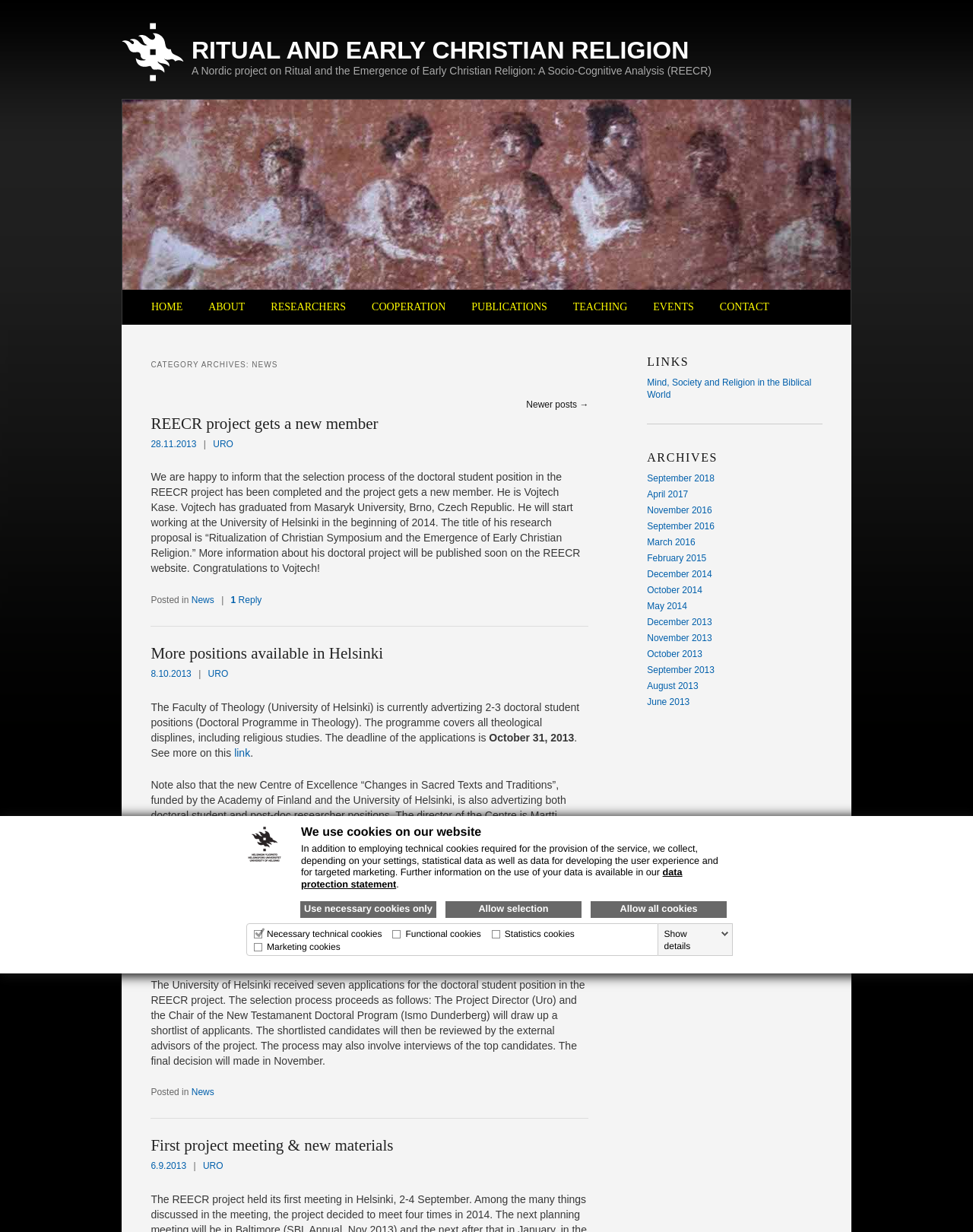Could you provide the bounding box coordinates for the portion of the screen to click to complete this instruction: "Click the 'RITUAL AND EARLY CHRISTIAN RELIGION' link"?

[0.197, 0.03, 0.708, 0.052]